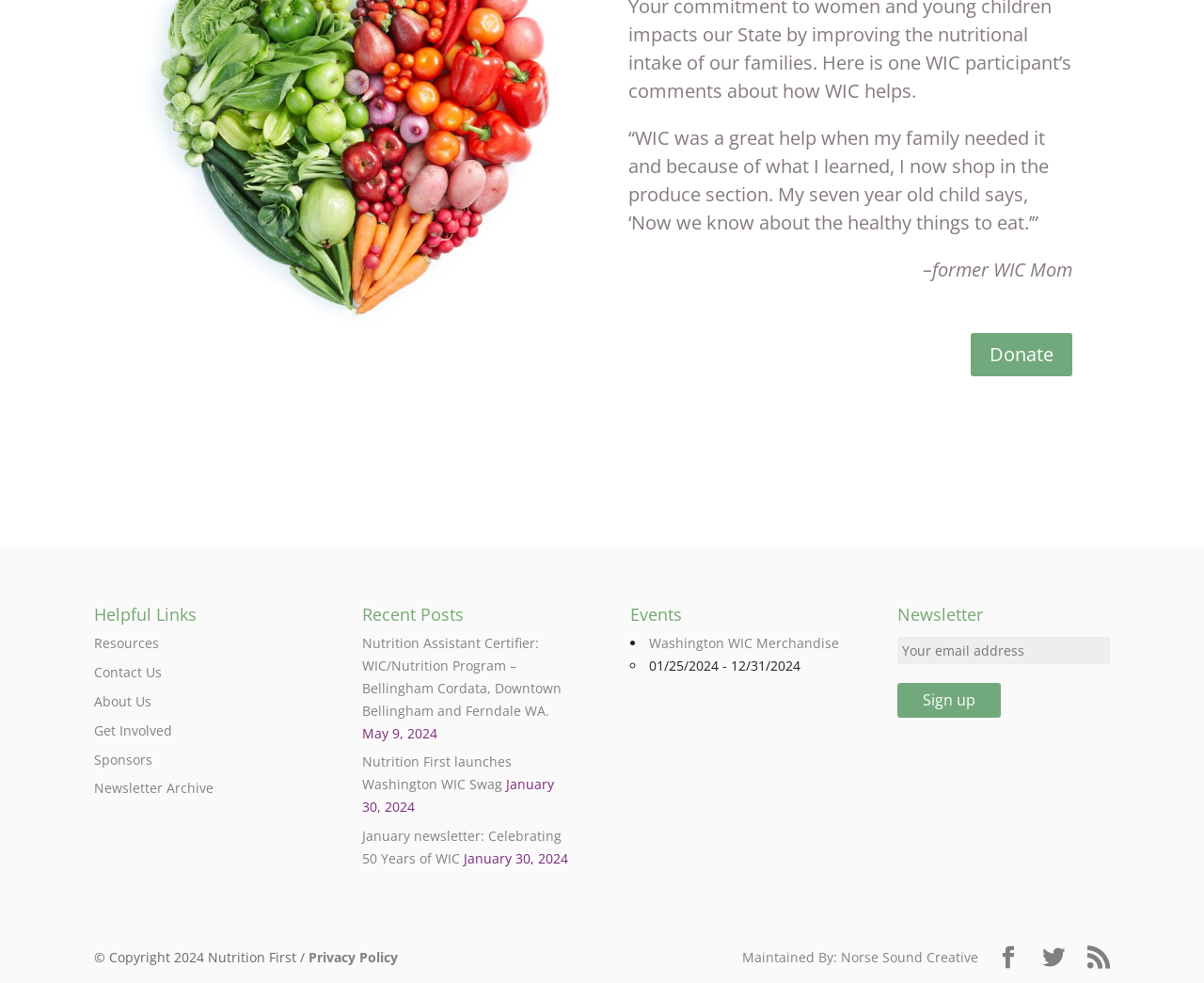Please provide a detailed answer to the question below by examining the image:
What is the name of the organization?

I found the name of the organization by looking at the footer section of the webpage, where it says 'Nutrition First /' followed by a link to the Privacy Policy.